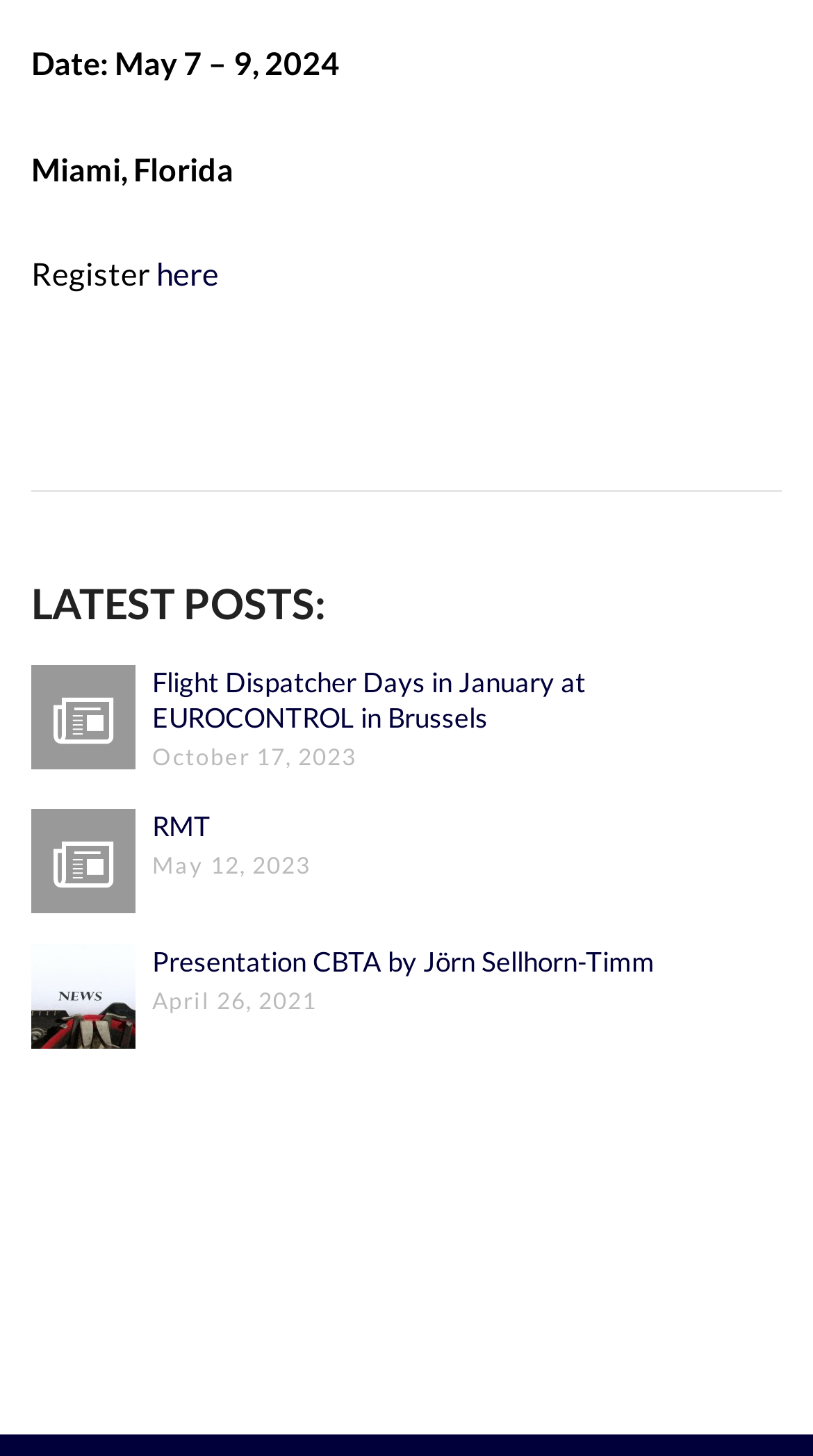Determine the bounding box coordinates for the UI element with the following description: "RMT". The coordinates should be four float numbers between 0 and 1, represented as [left, top, right, bottom].

[0.187, 0.556, 0.962, 0.58]